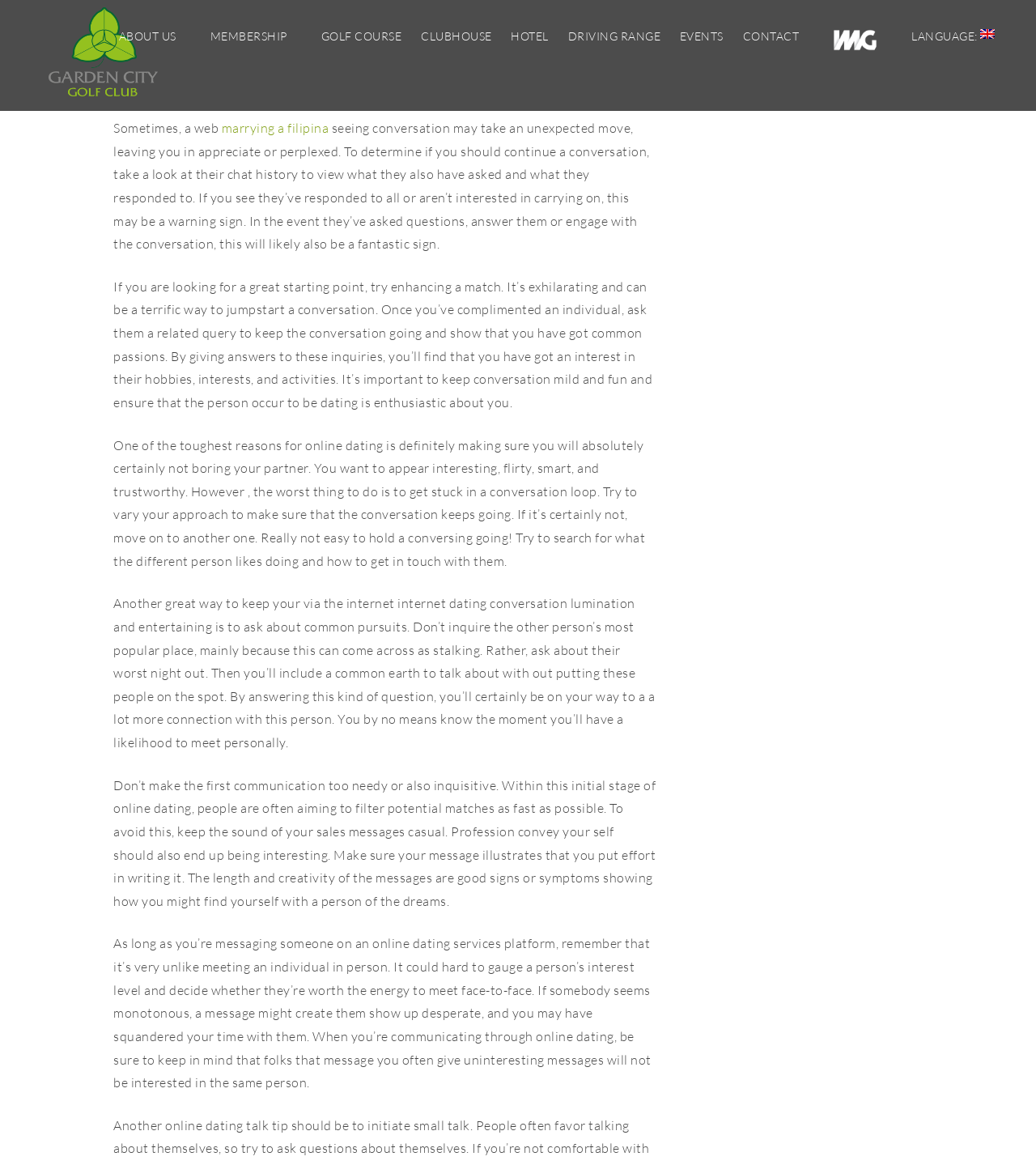Please specify the coordinates of the bounding box for the element that should be clicked to carry out this instruction: "View the related post 'Common Web Design Requests seem Crazy in Other Businesses'". The coordinates must be four float numbers between 0 and 1, formatted as [left, top, right, bottom].

None